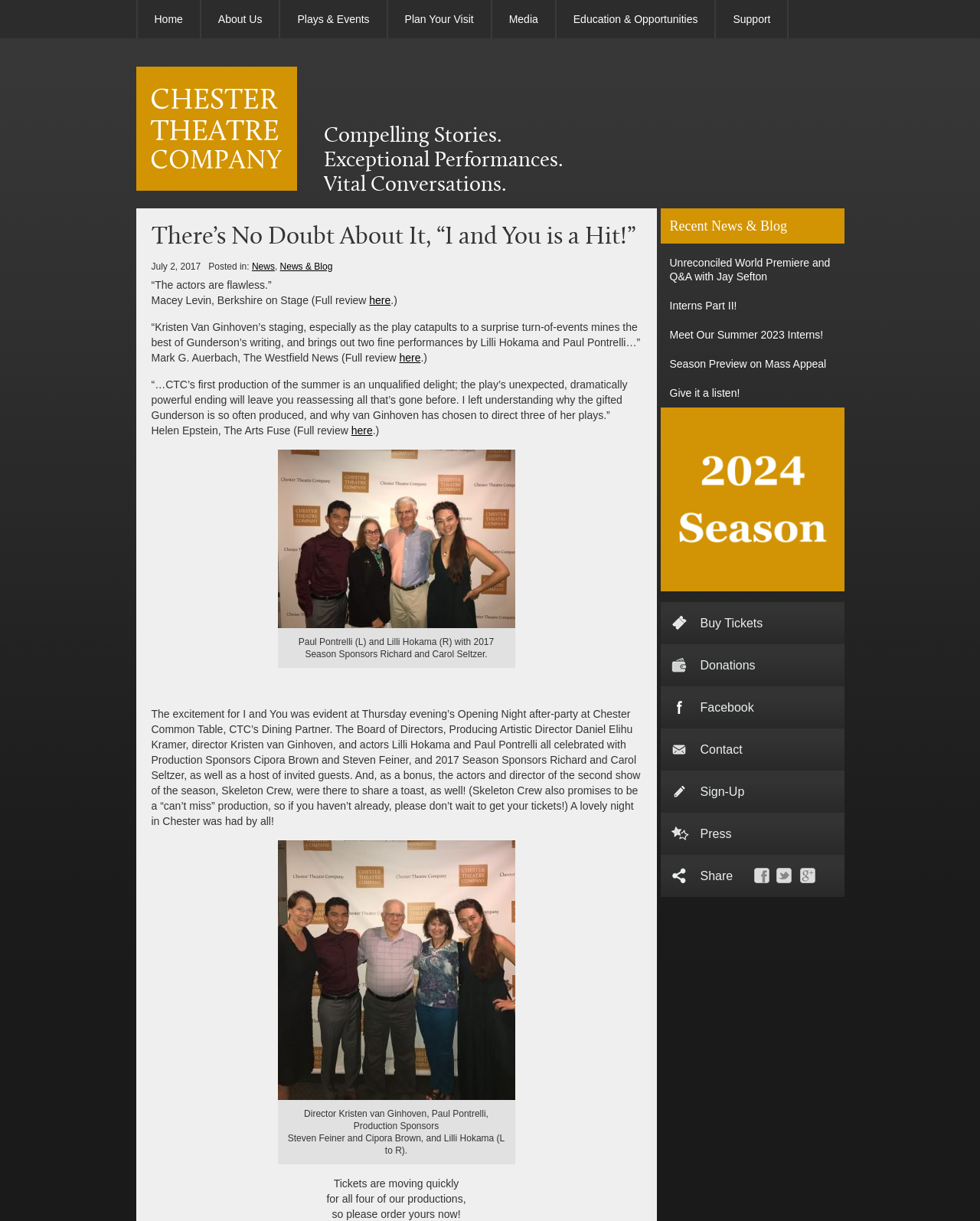Locate the bounding box coordinates of the area to click to fulfill this instruction: "Read the full review here". The bounding box should be presented as four float numbers between 0 and 1, in the order [left, top, right, bottom].

[0.377, 0.241, 0.399, 0.251]